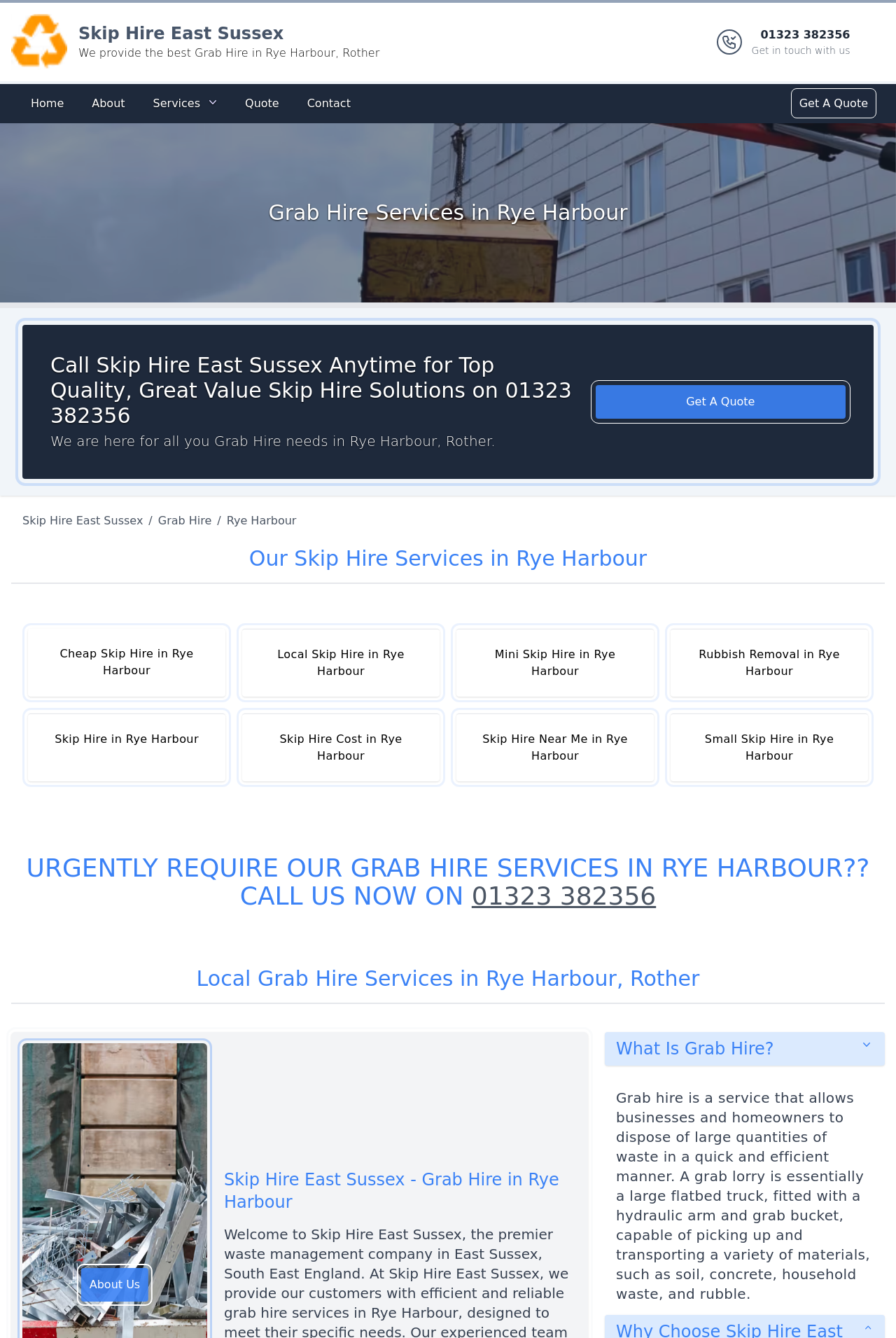Determine the bounding box coordinates of the region that needs to be clicked to achieve the task: "Get a quote for Grab Hire services".

[0.886, 0.068, 0.975, 0.086]